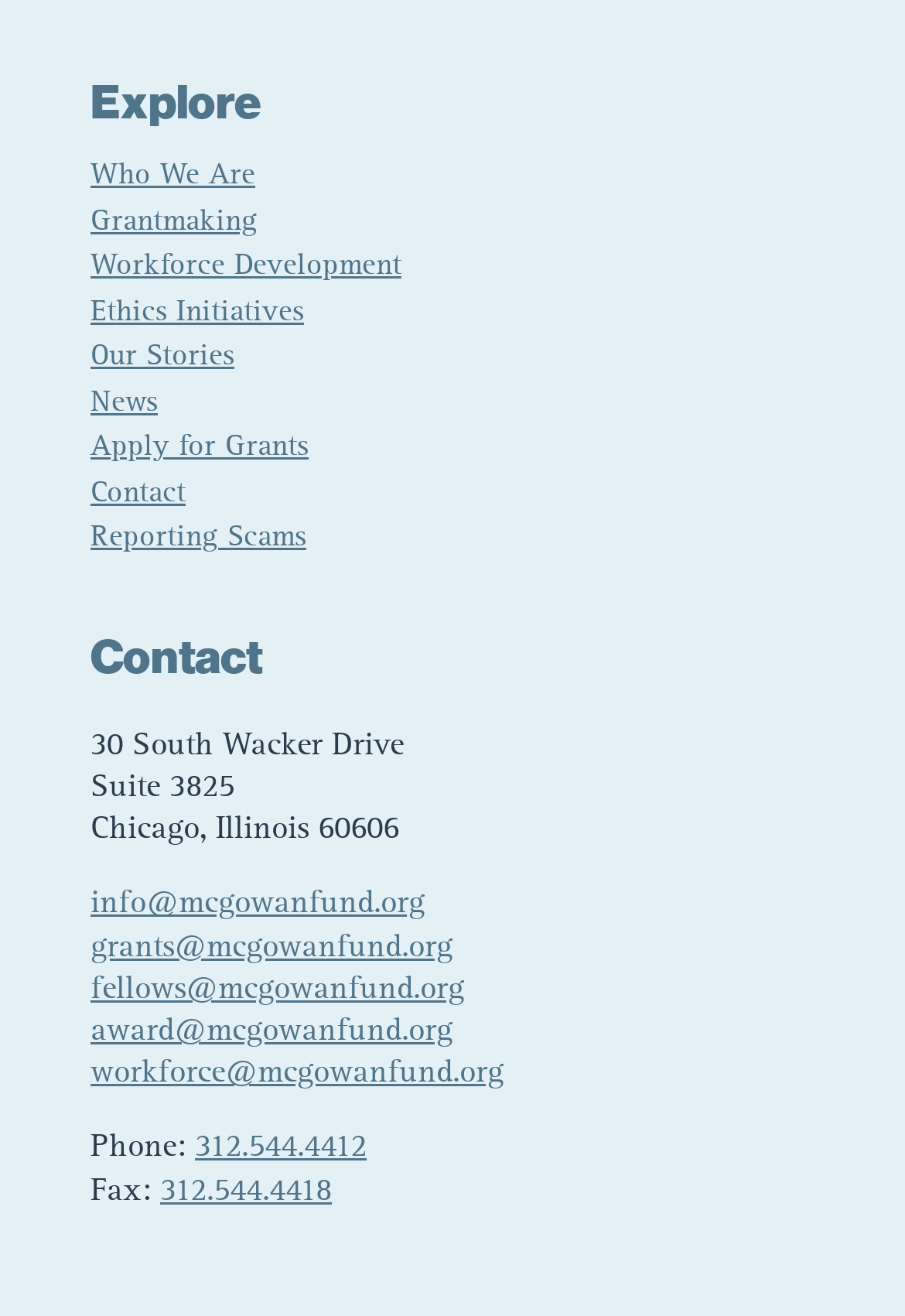Based on the image, please respond to the question with as much detail as possible:
How many email addresses are listed on the contact page?

I counted the number of email addresses listed on the contact page, which are 'info@mcgowanfund.org', 'grants@mcgowanfund.org', 'fellows@mcgowanfund.org', 'award@mcgowanfund.org', and 'workforce@mcgowanfund.org'.